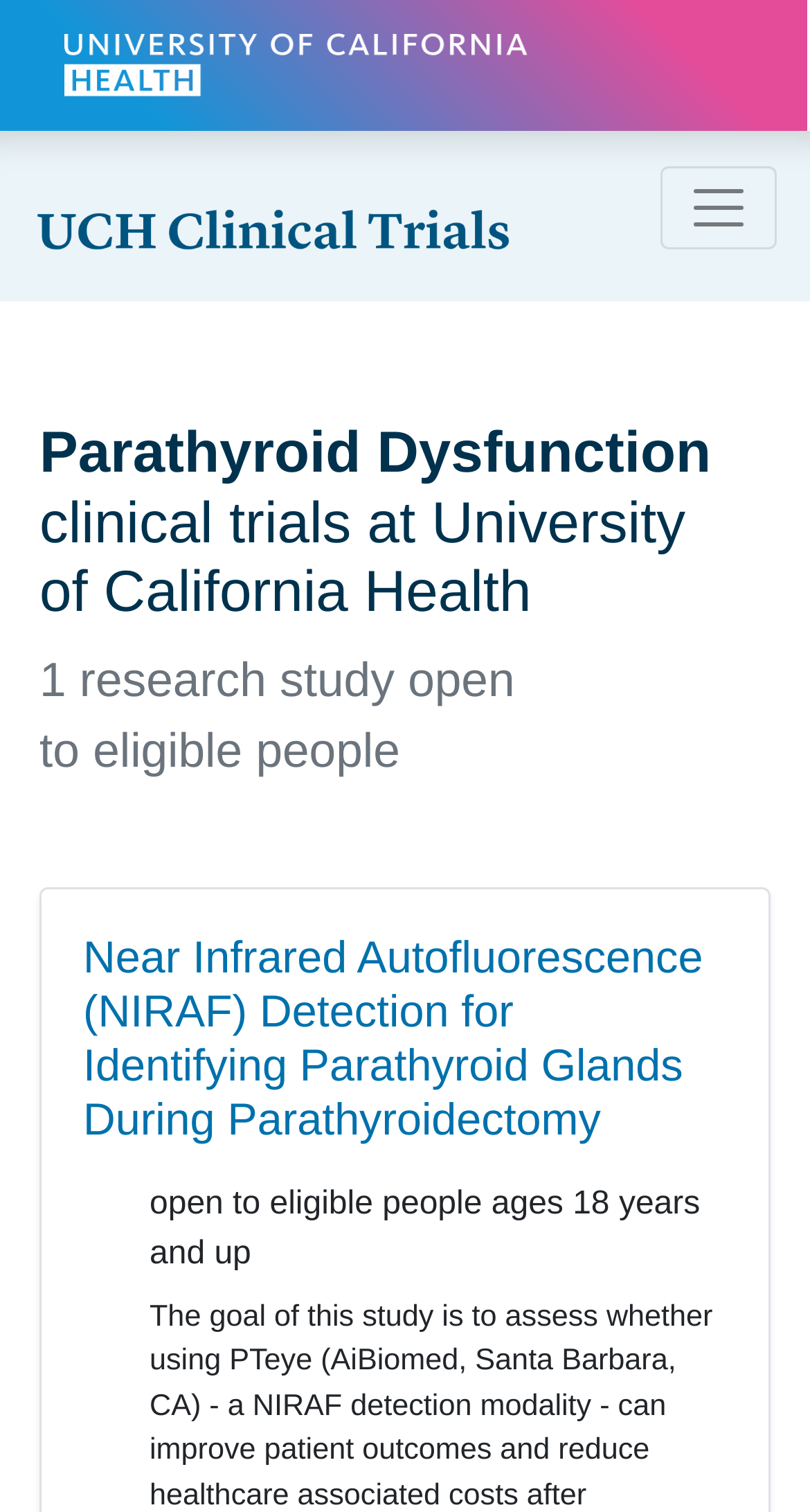Identify the first-level heading on the webpage and generate its text content.

Parathyroid Dysfunction clinical trials at University of California Health